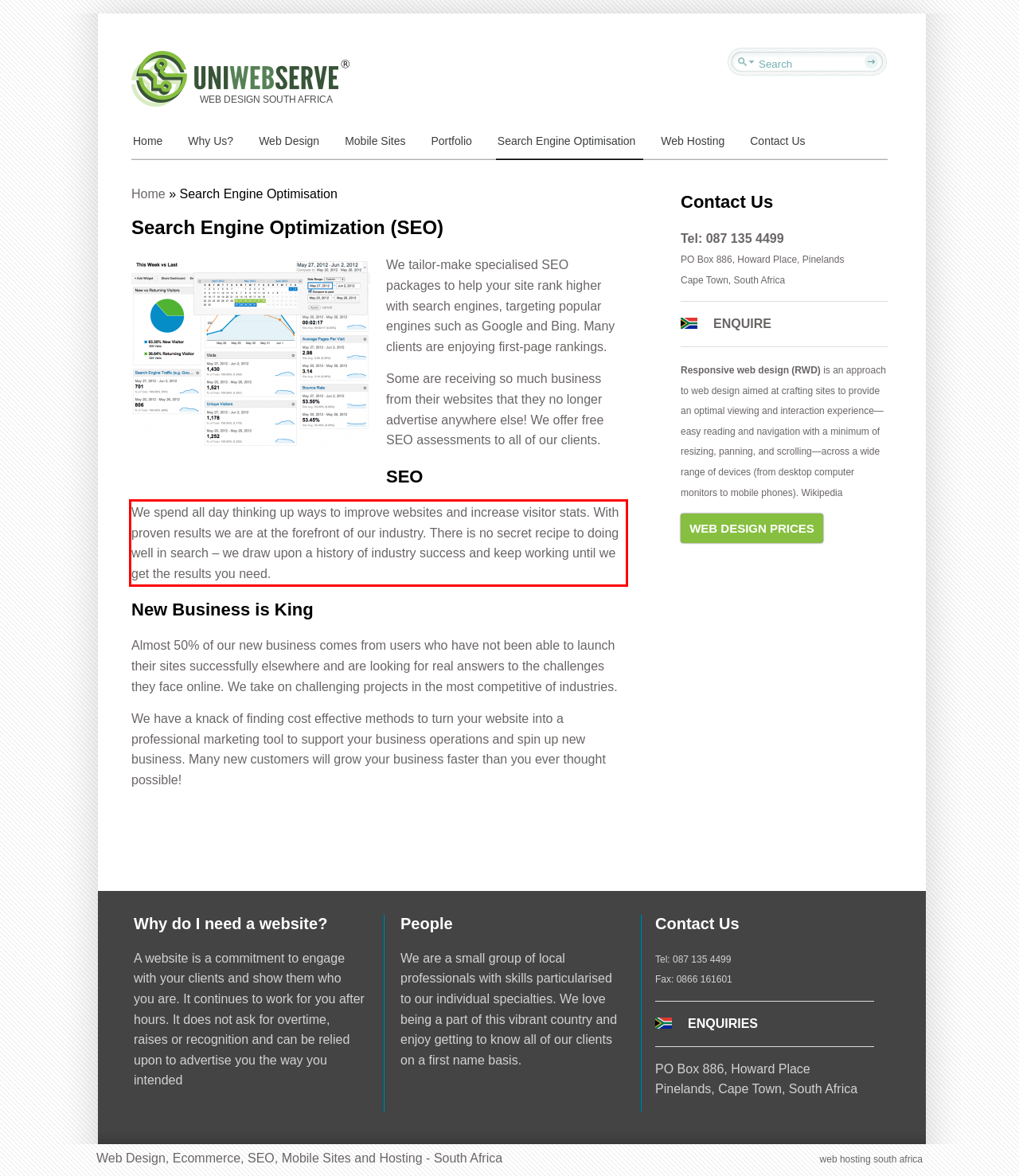Using the provided screenshot of a webpage, recognize and generate the text found within the red rectangle bounding box.

We spend all day thinking up ways to improve websites and increase visitor stats. With proven results we are at the forefront of our industry. There is no secret recipe to doing well in search – we draw upon a history of industry success and keep working until we get the results you need.